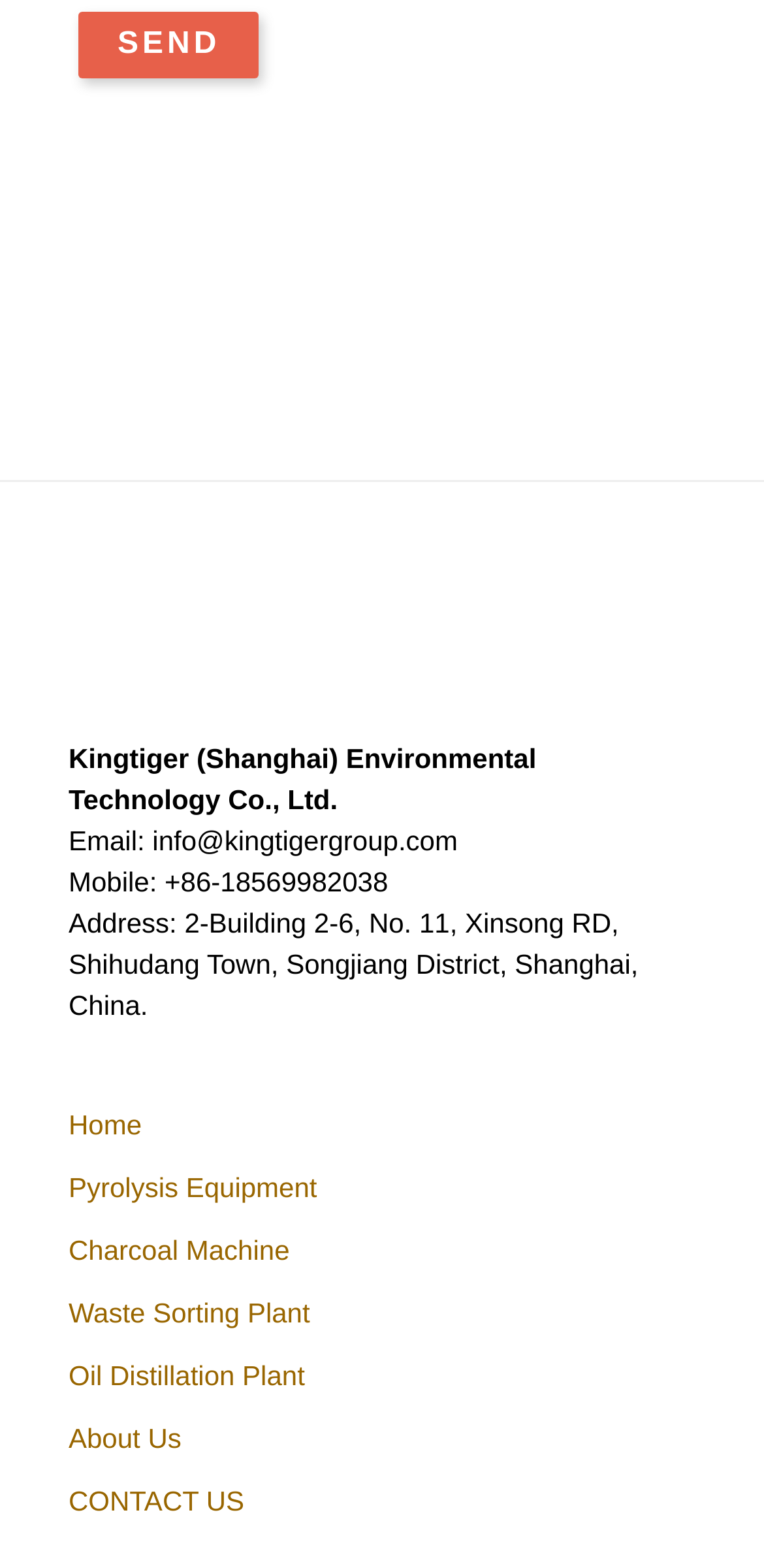Determine the bounding box coordinates for the HTML element described here: "Home".

[0.09, 0.708, 0.186, 0.728]